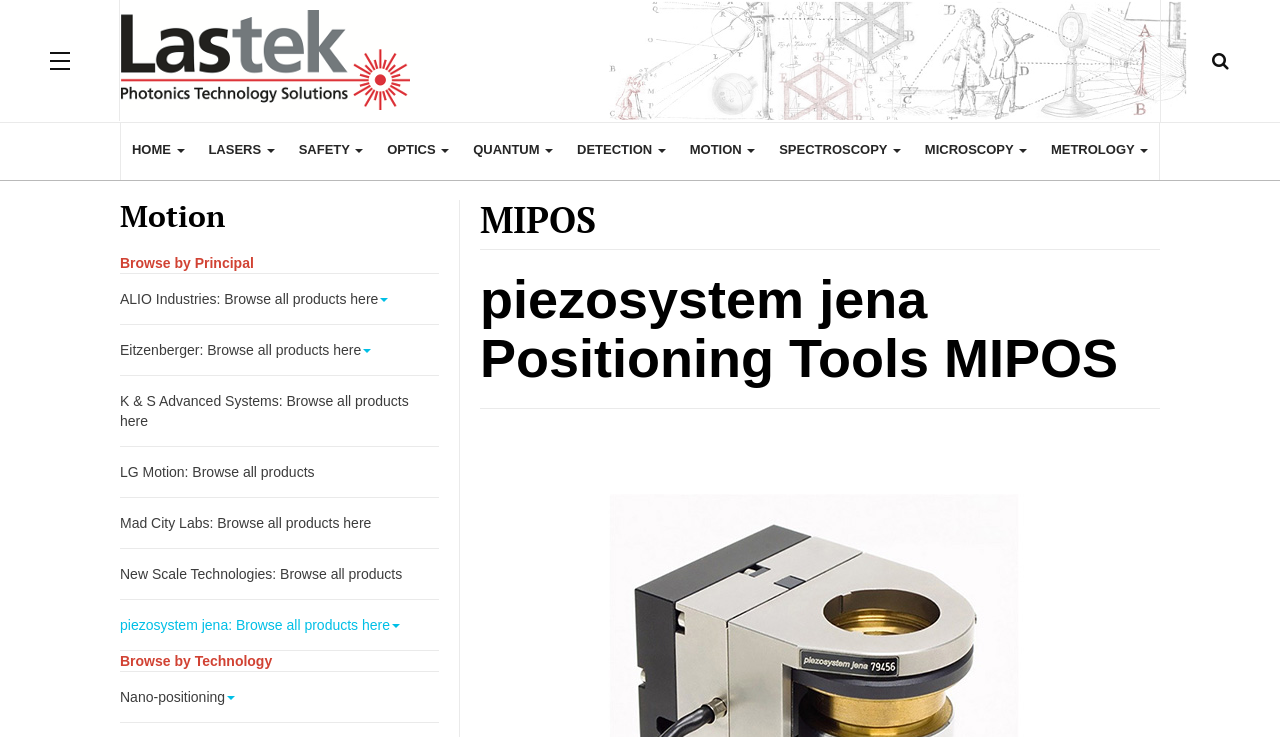Please give a one-word or short phrase response to the following question: 
What are the categories listed on the top?

LASERS, SAFETY, OPTICS, etc.